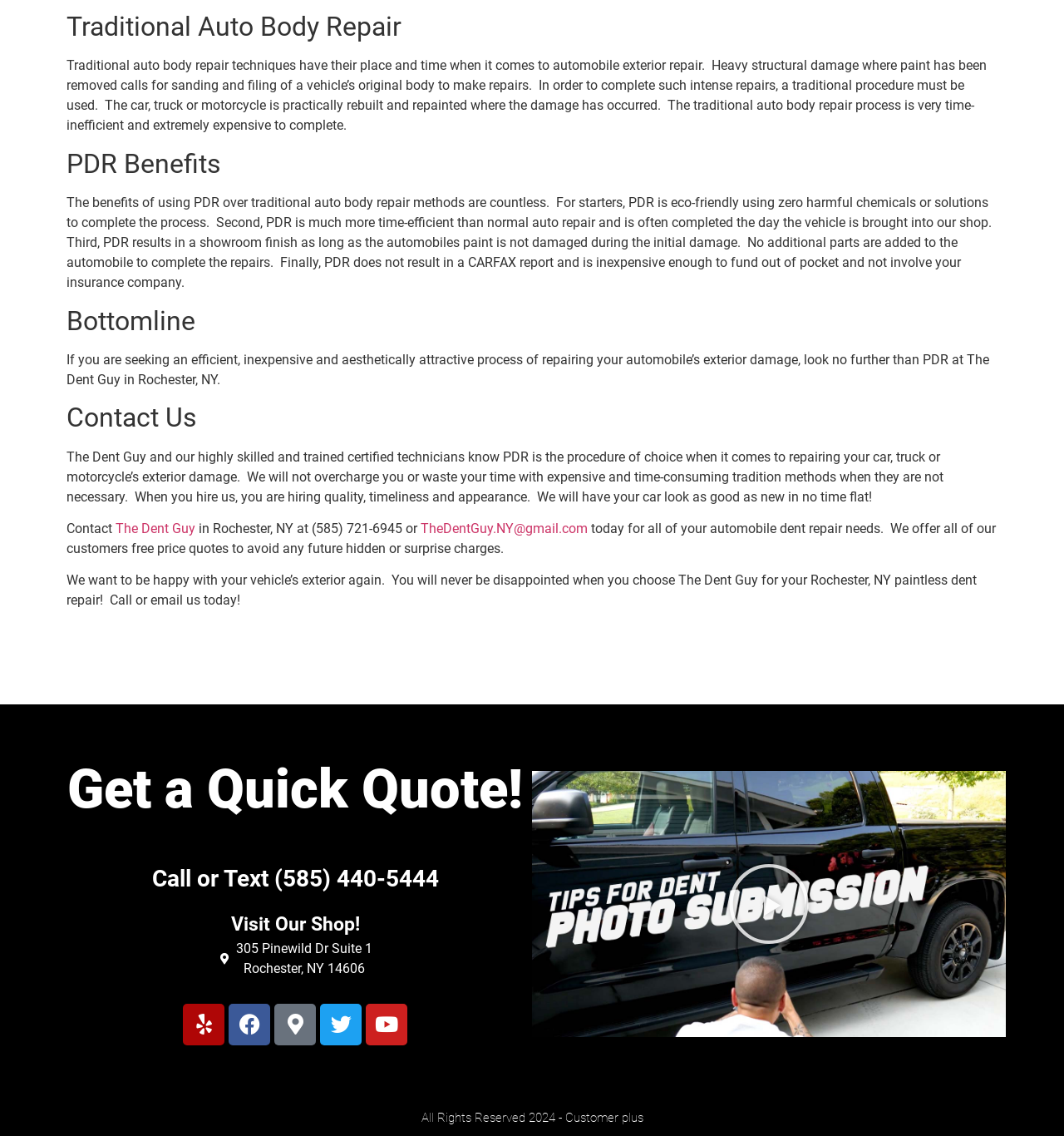What is the benefit of using PDR over traditional auto body repair?
Using the image as a reference, answer the question with a short word or phrase.

eco-friendly